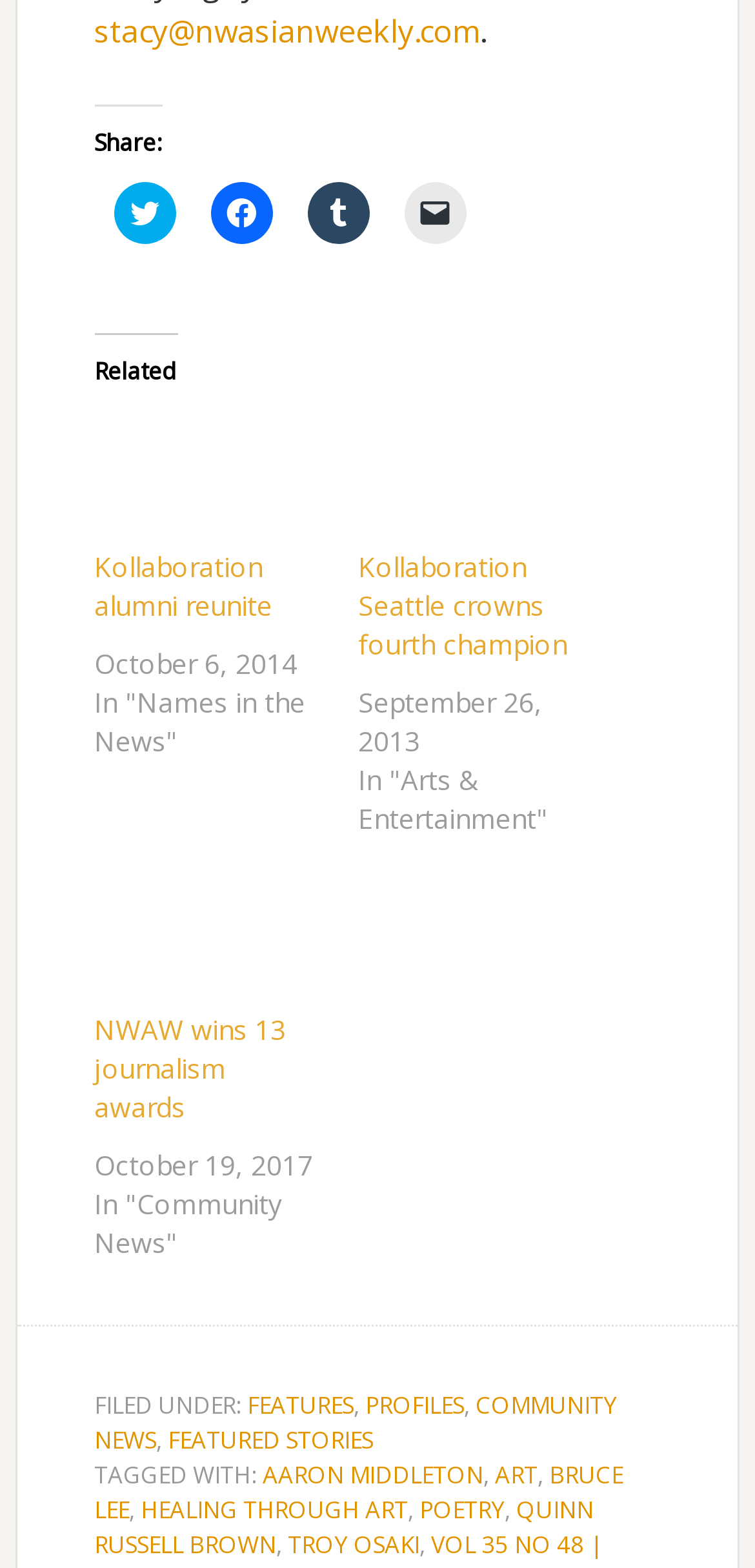Please identify the bounding box coordinates of the element on the webpage that should be clicked to follow this instruction: "Filter by category 'FEATURES'". The bounding box coordinates should be given as four float numbers between 0 and 1, formatted as [left, top, right, bottom].

[0.328, 0.885, 0.469, 0.906]